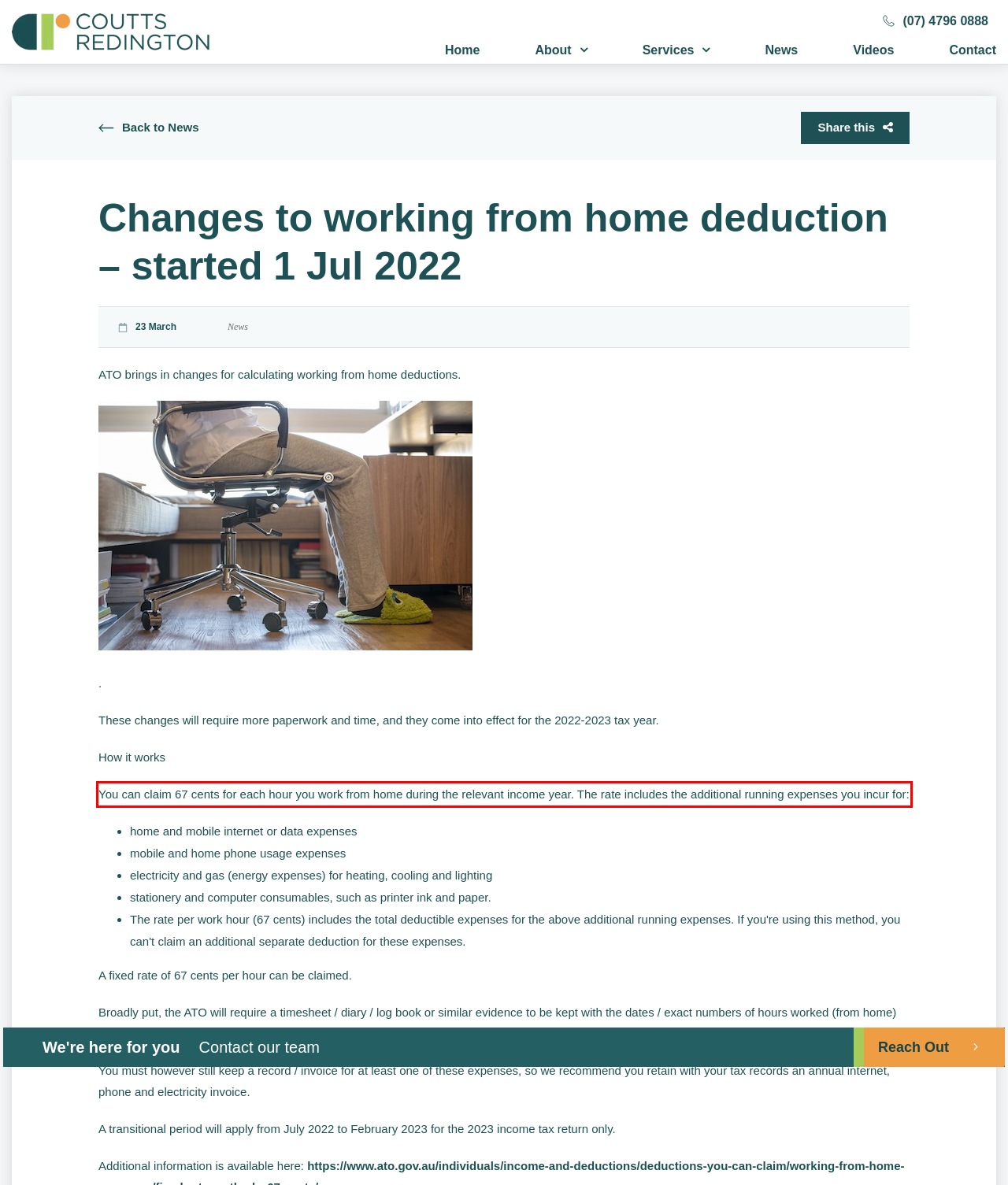Analyze the screenshot of a webpage where a red rectangle is bounding a UI element. Extract and generate the text content within this red bounding box.

You can claim 67 cents for each hour you work from home during the relevant income year. The rate includes the additional running expenses you incur for: